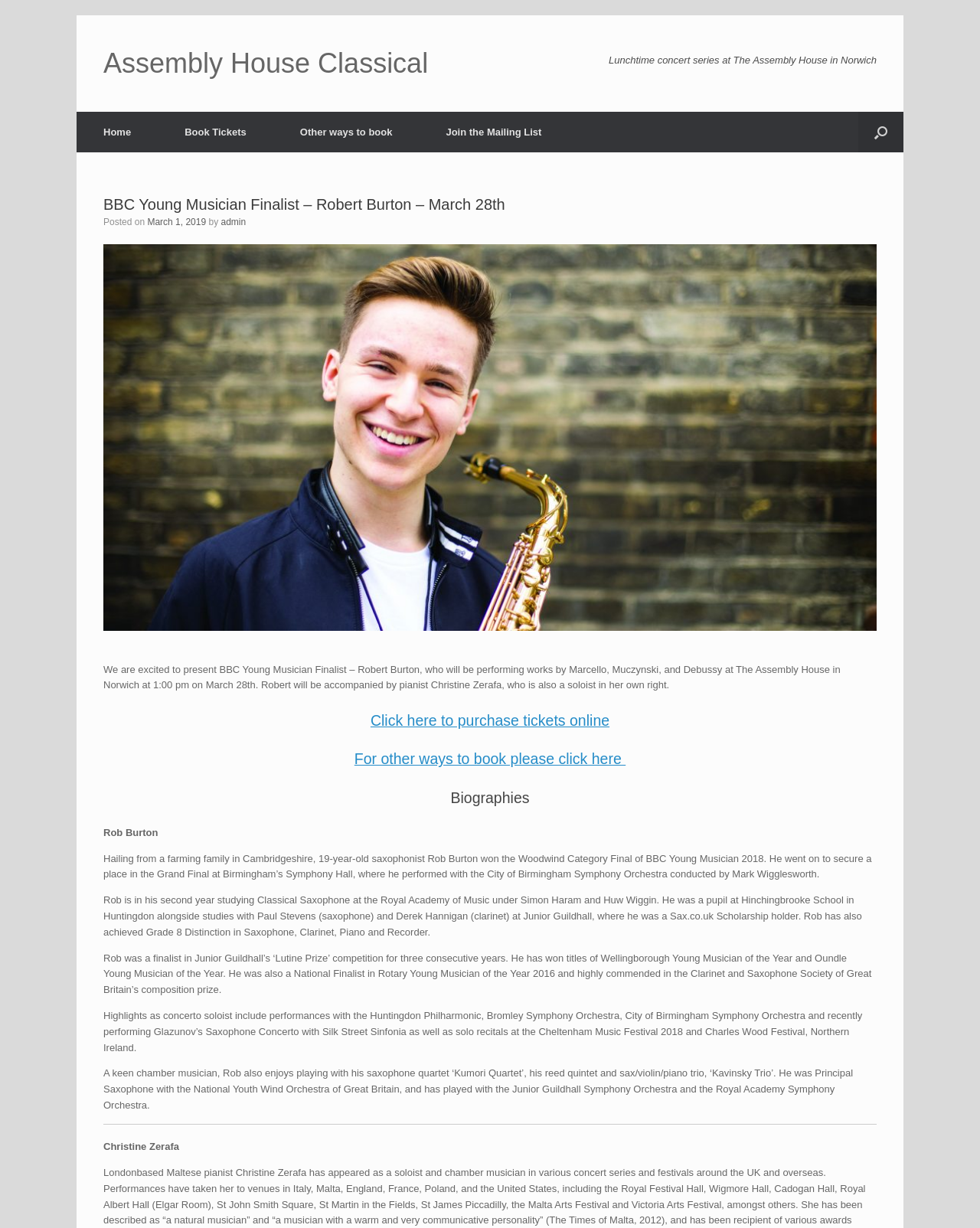What is the principal heading displayed on the webpage?

BBC Young Musician Finalist – Robert Burton – March 28th